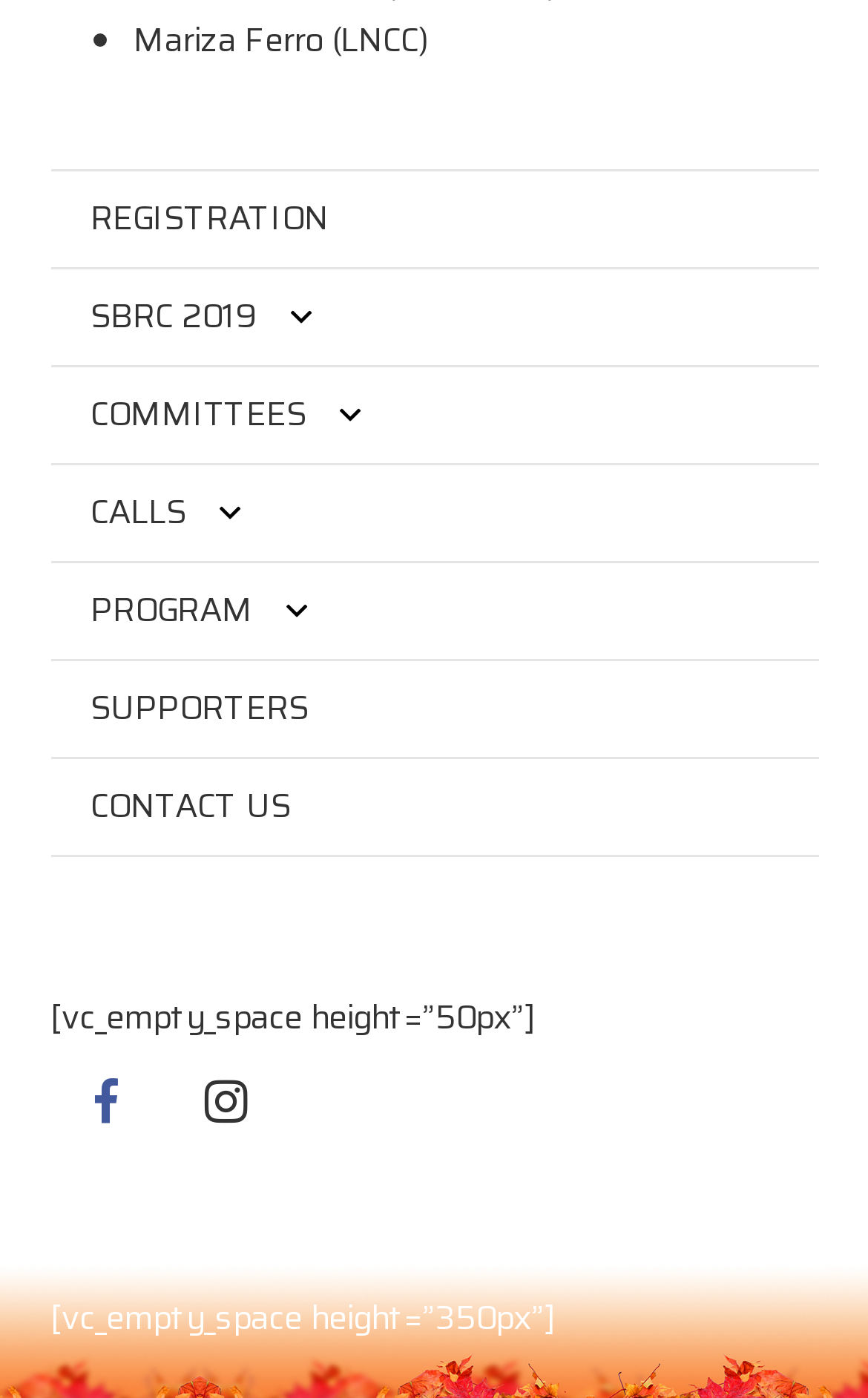Analyze the image and deliver a detailed answer to the question: What is the vertical position of the 'CONTACT US' link?

The 'CONTACT US' link has a y1 coordinate of 0.542, which is higher than the y1 coordinates of the social media links and the empty space, indicating that it is located at the bottom of the navigation menu.